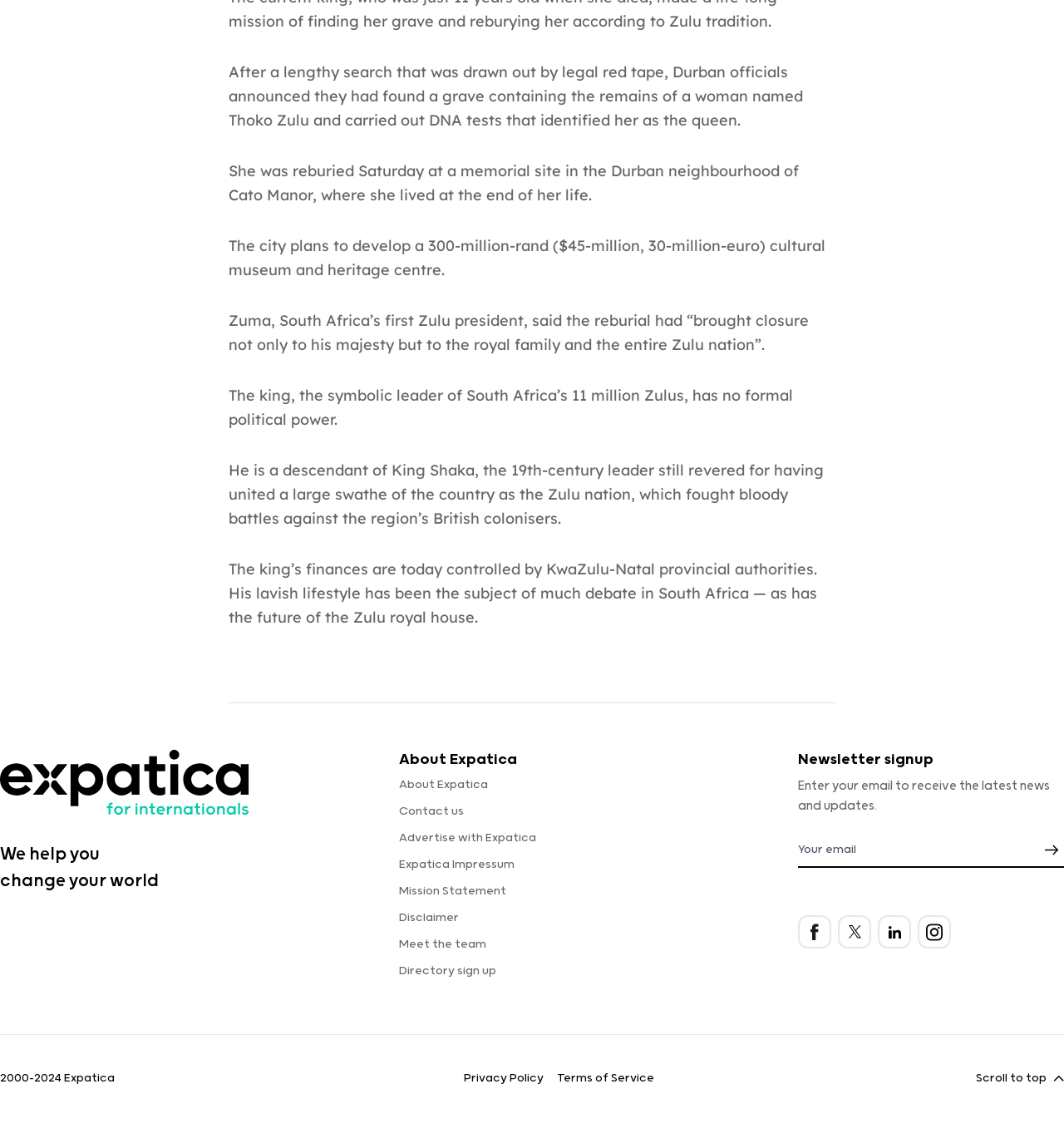Utilize the details in the image to thoroughly answer the following question: How many social media icons are at the bottom of the page?

There are four social media icons at the bottom of the page, namely Facebook, Twitter, LinkedIn, and Instagram, as indicated by the links and images with corresponding icon names.